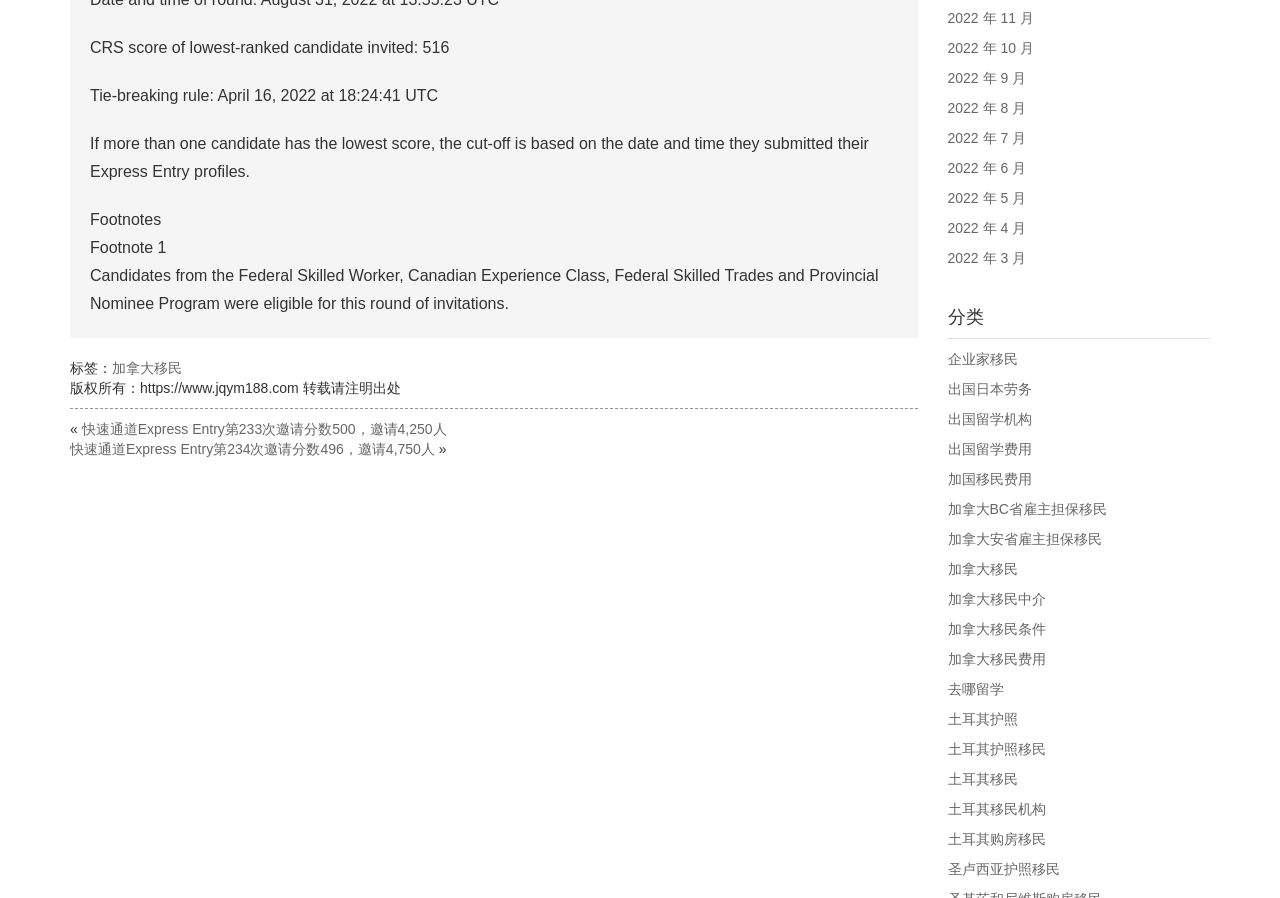Determine the bounding box coordinates of the element that should be clicked to execute the following command: "Go to the page of 2022 年 11 月".

[0.74, 0.012, 0.808, 0.029]